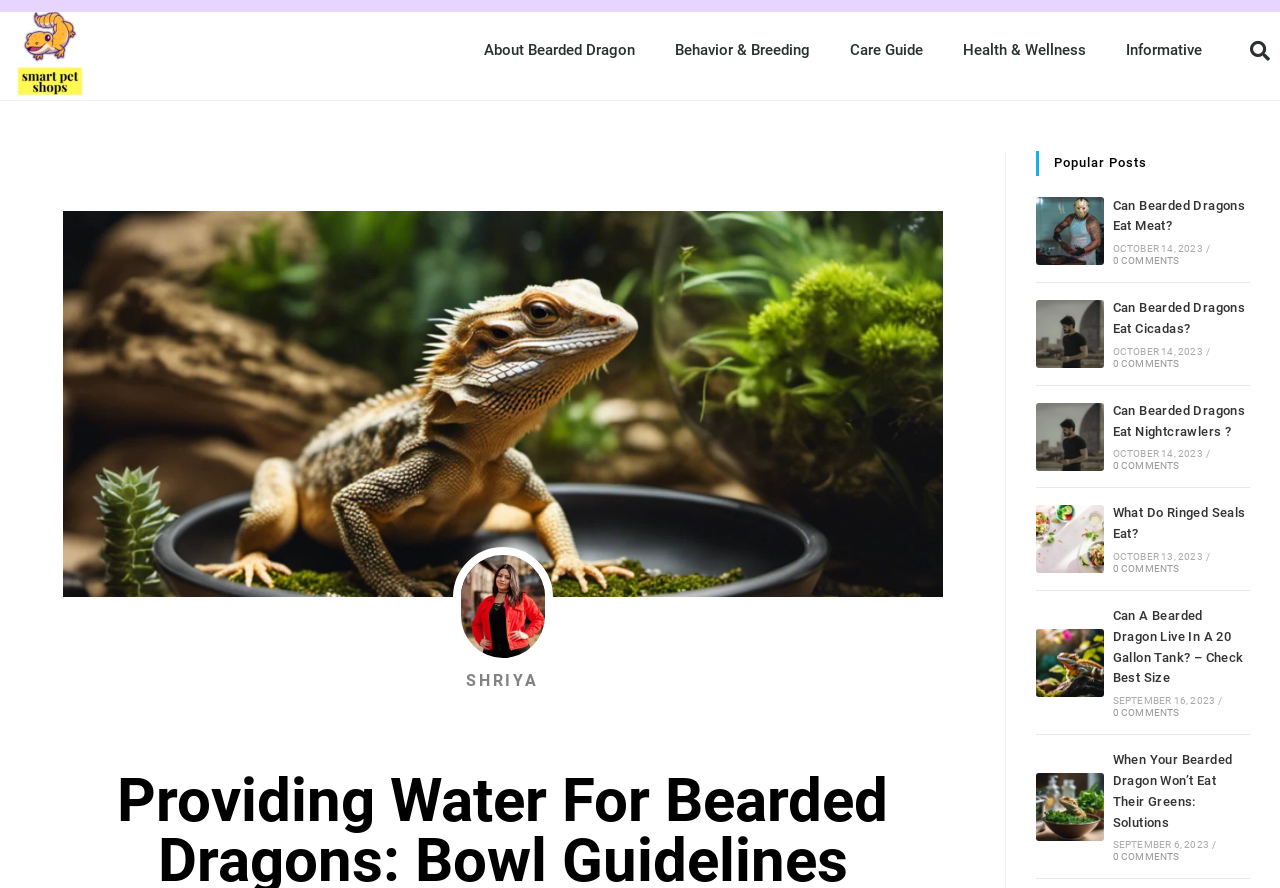Determine the bounding box coordinates for the HTML element described here: "0 Comments".

[0.869, 0.634, 0.922, 0.646]